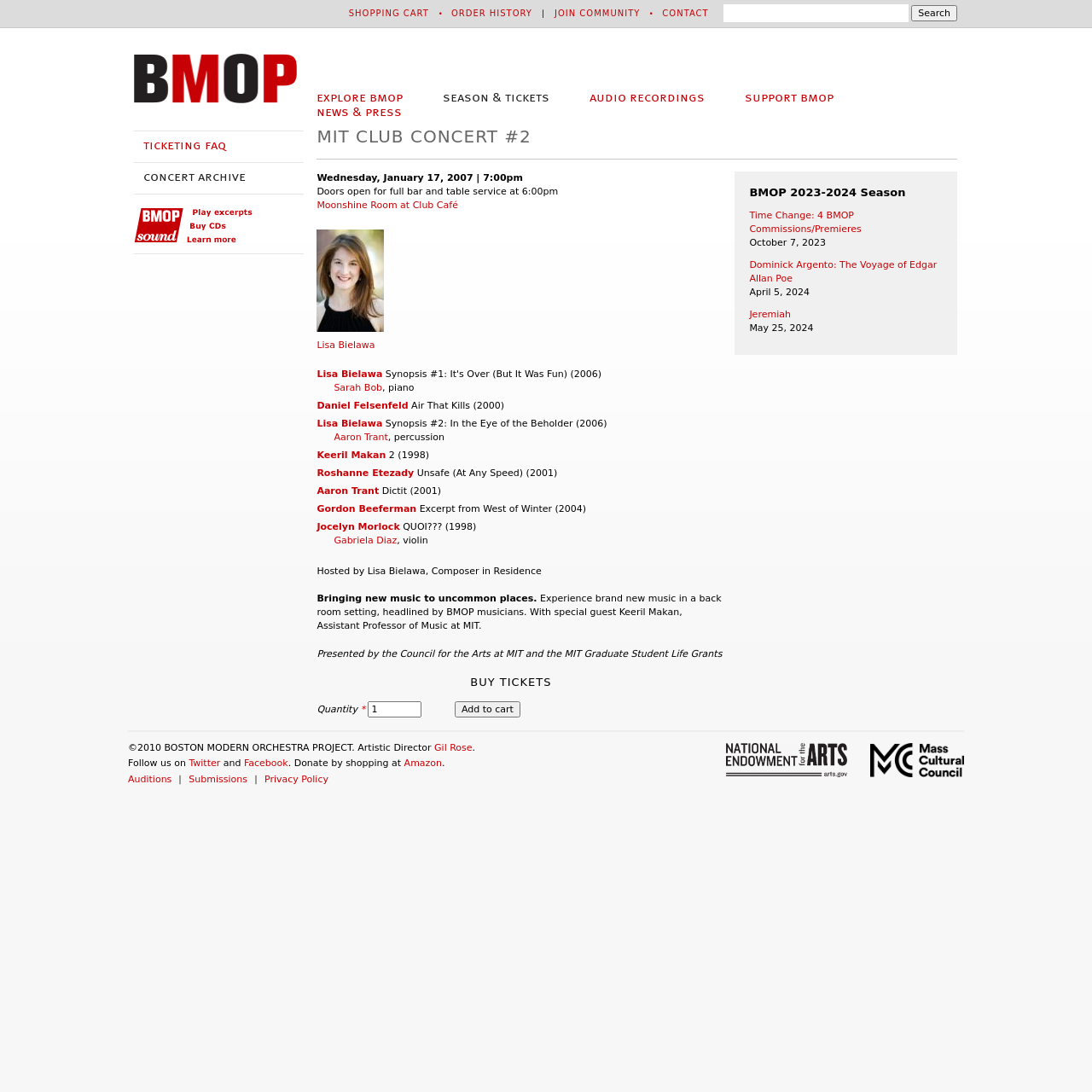What is the name of the special guest?
Using the image, respond with a single word or phrase.

Keeril Makan